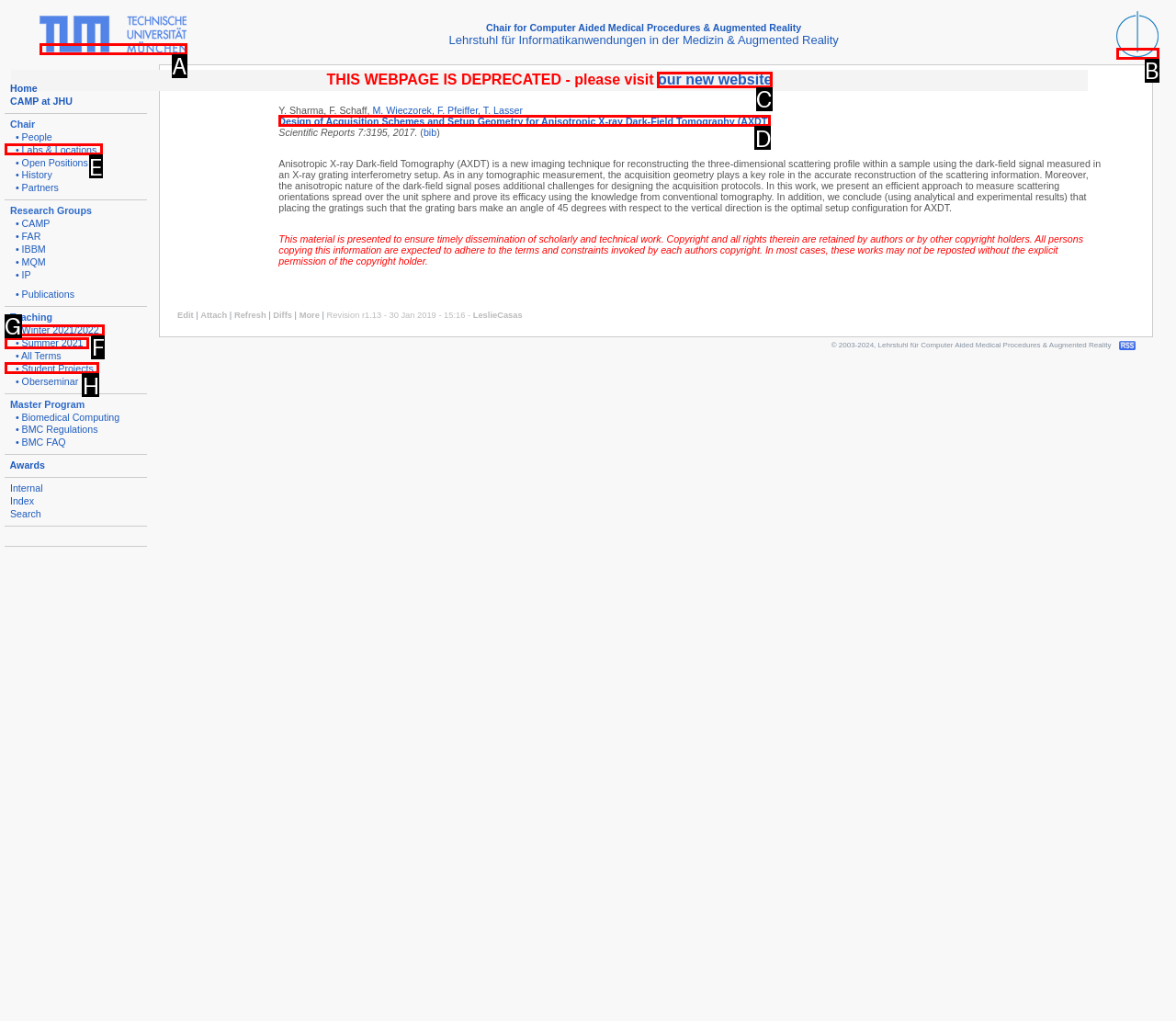Using the provided description: • Labs & Locations, select the most fitting option and return its letter directly from the choices.

E